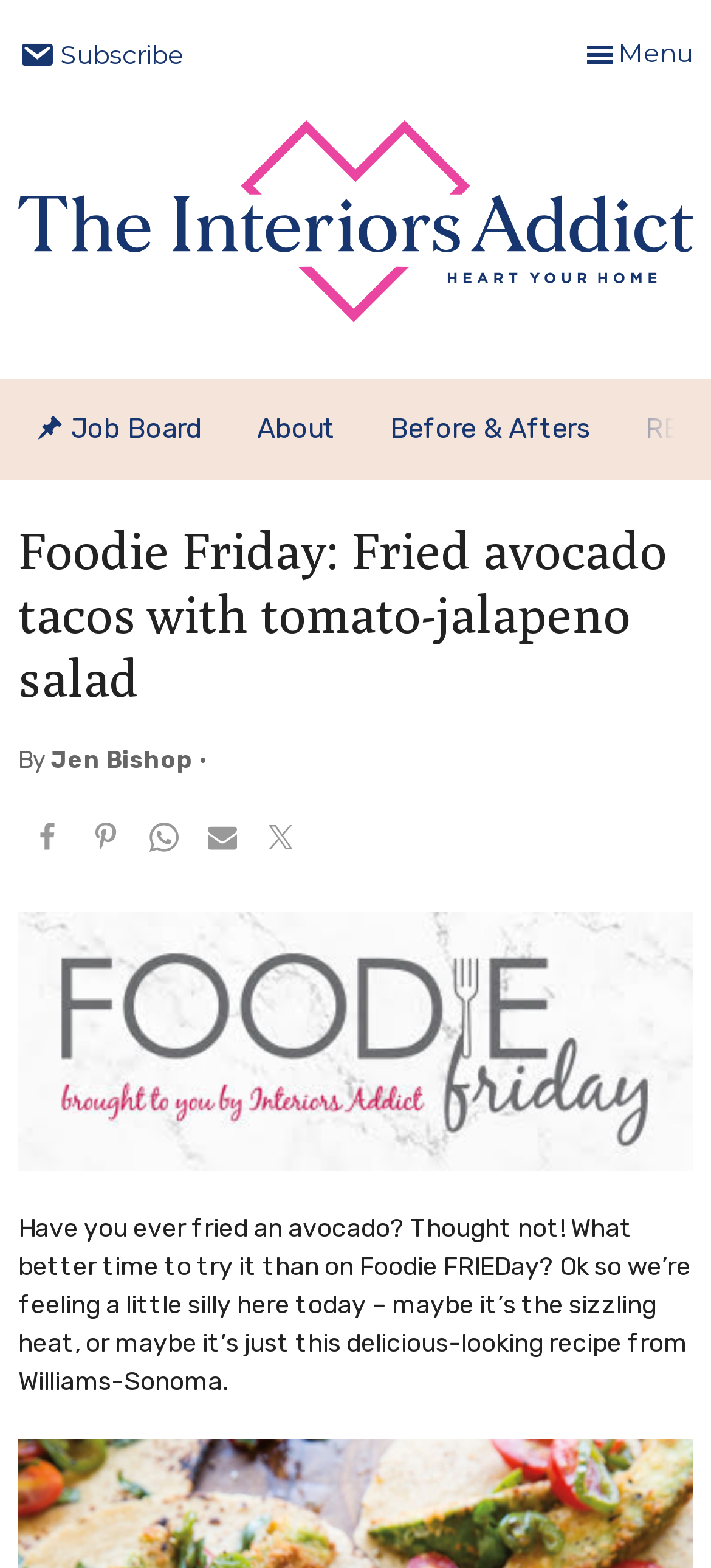Please specify the bounding box coordinates of the clickable region to carry out the following instruction: "Read the article about 'Foodie Friday: Fried avocado tacos with tomato-jalapeno salad'". The coordinates should be four float numbers between 0 and 1, in the format [left, top, right, bottom].

[0.026, 0.33, 0.974, 0.452]